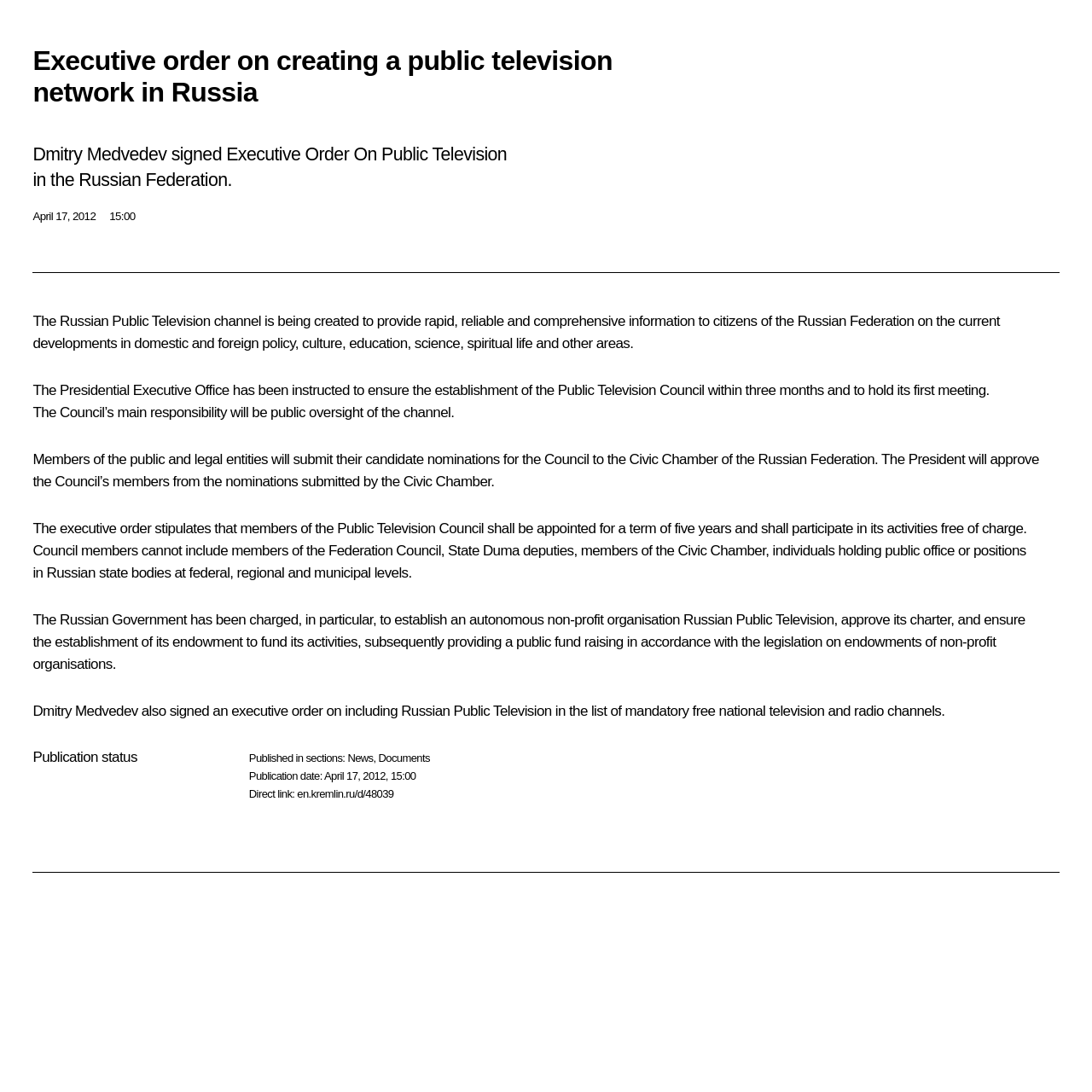Refer to the image and answer the question with as much detail as possible: When was the executive order on creating a public television network in Russia signed?

The webpage content indicates that the executive order on creating a public television network in Russia was signed by Dmitry Medvedev on April 17, 2012, at 15:00.